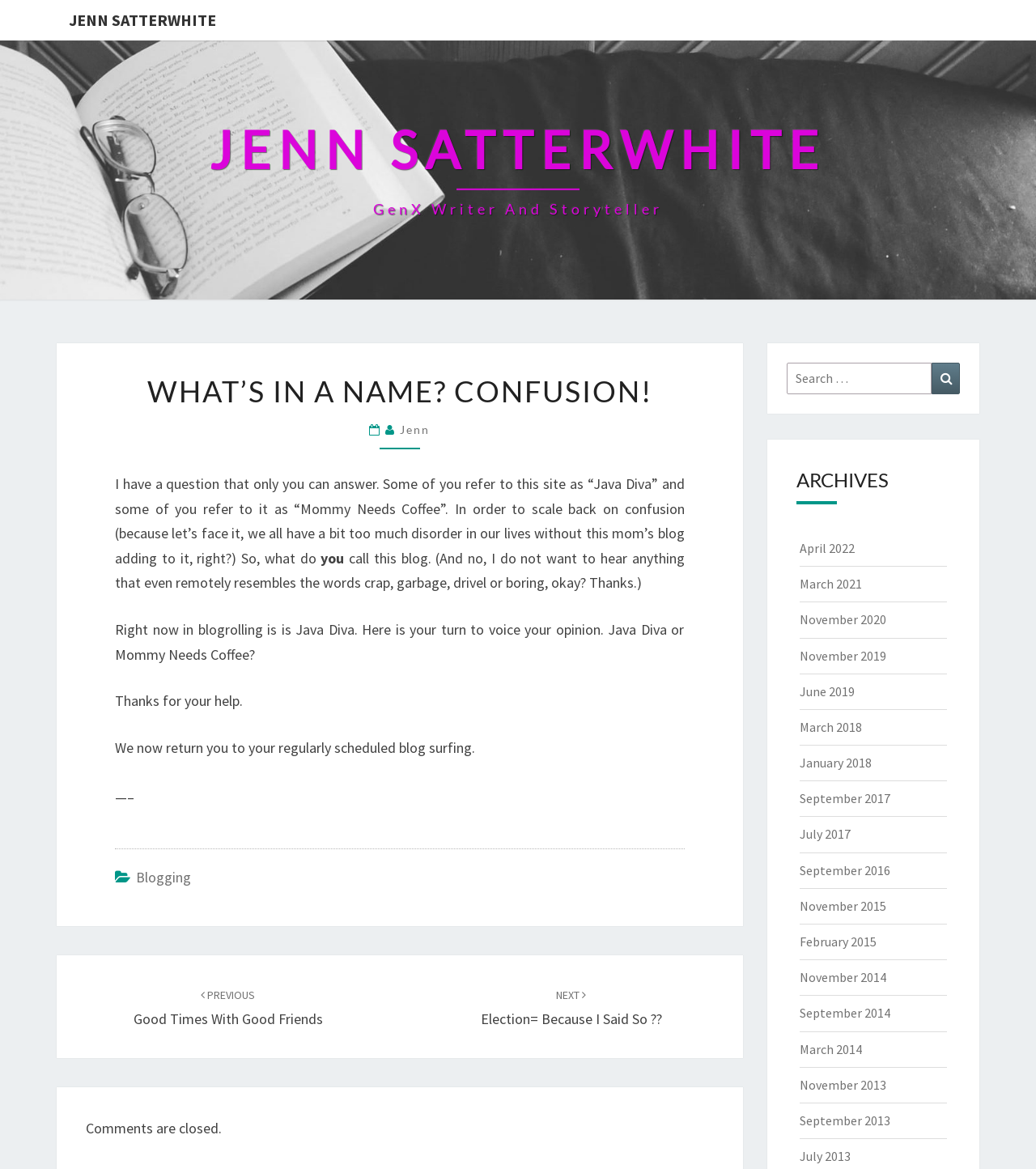By analyzing the image, answer the following question with a detailed response: What are the two options for the blog's name?

The answer can be found in the main article section, where the author asks for opinions on what to call the blog. The two options mentioned are Java Diva and Mommy Needs Coffee.